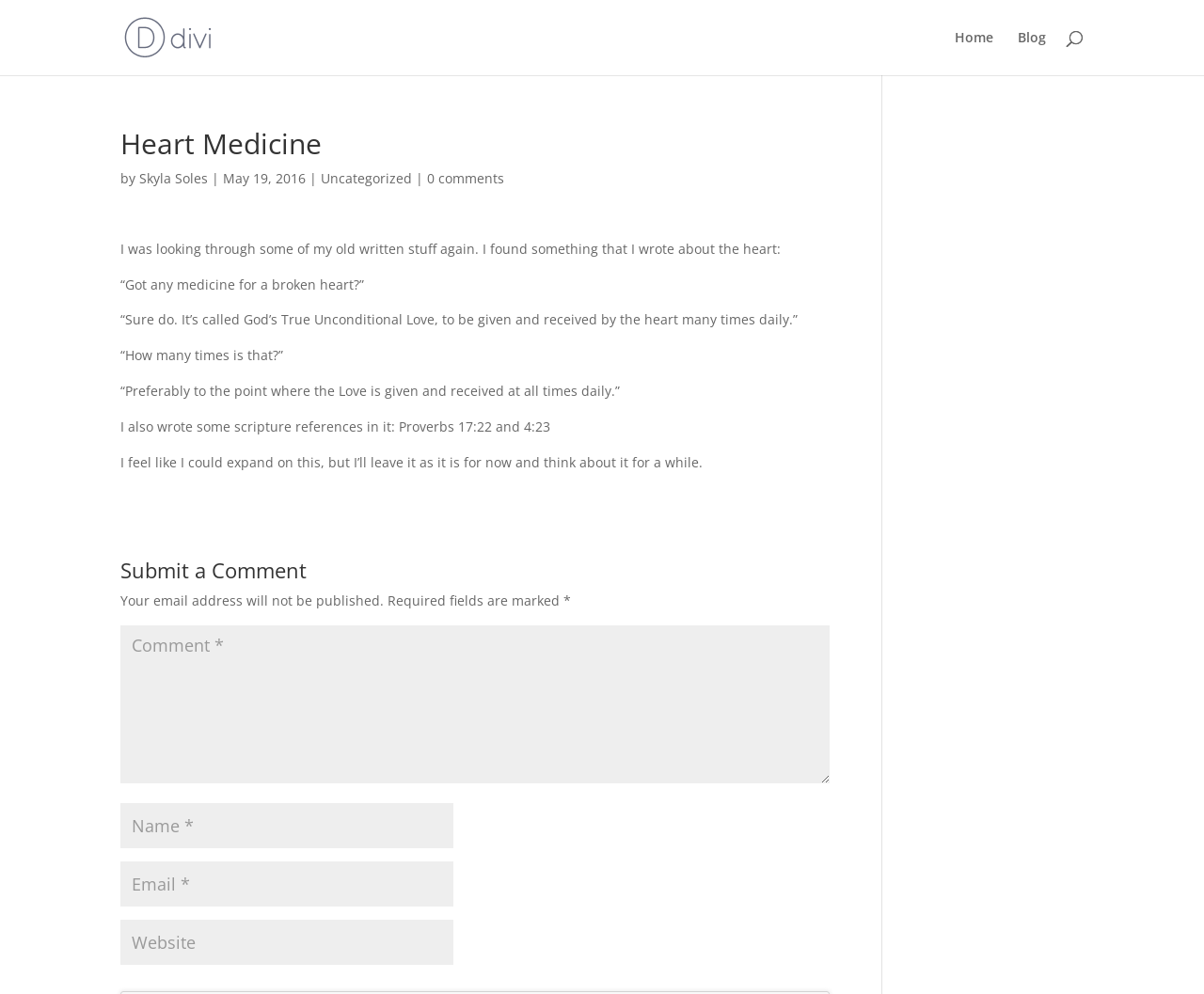Deliver a detailed narrative of the webpage's visual and textual elements.

This webpage is a blog titled "Heart Medicine | A Blog" with a search bar at the top, spanning almost the entire width of the page. Below the search bar, there are two links, "Home" and "Blog", positioned side by side. 

The main content of the blog post is divided into sections. At the top, there is a heading "Heart Medicine" followed by the author's name "Skyla Soles" and the date "May 19, 2016". Below this, there are categories and comment information, including a link to "Uncategorized" and "0 comments". 

The blog post itself is a reflective piece, with the author sharing a written work about the heart. The text is divided into paragraphs, with quotes and scripture references. The author expresses their thoughts on God's unconditional love and its relation to a broken heart. 

At the bottom of the page, there is a section for submitting a comment. This section includes a heading "Submit a Comment", followed by a note that email addresses will not be published. There are four text boxes for users to input their comment, name, email, and website, with the first three being required fields.